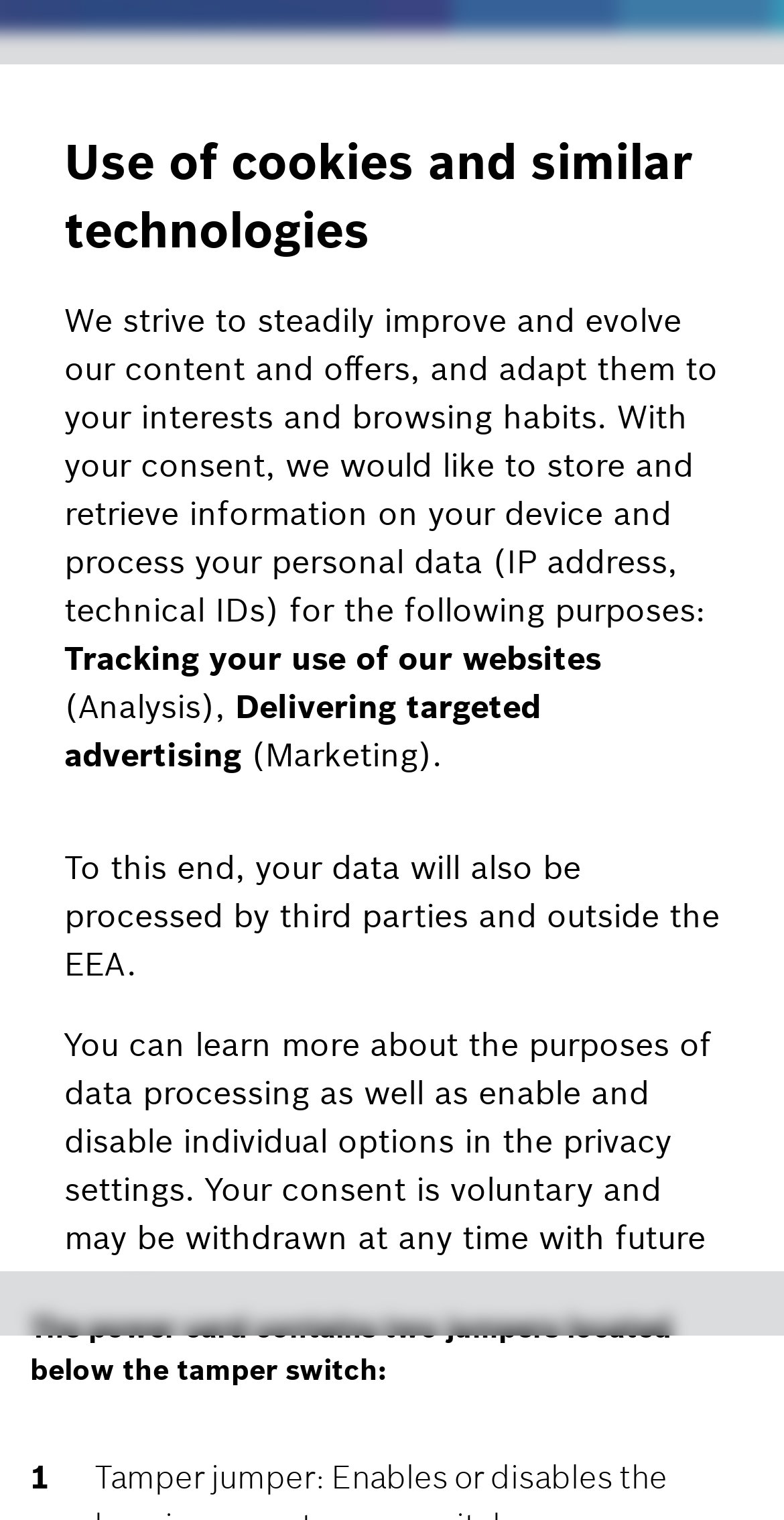Construct a comprehensive description capturing every detail on the webpage.

The webpage appears to be a technical support article or guide, specifically focused on correcting an issue with a duct detector. At the top of the page, there is a logo image with the text "BT Community" and a heading that reads "Bosch Building Technologies". Below this, there is a search bar with a submit button and a user icon with a dropdown menu.

The main content of the page is divided into sections, with a heading that reads "How to correct the D344-RT not resetting the D341/D342 duct detector." Below this, there is a warning icon and a block of text that explains the issue and its solution. The text is accompanied by an image that illustrates the solution.

On the left side of the page, there is a navigation menu or breadcrumbs section that lists the categories "Fire" and possibly others. At the top right of the page, there is a button that reads "Submit Search" and a link that reads "User" with a dropdown menu.

Further down the page, there is a section with the heading "Top Results" and a link that reads "See all results". Below this, there is a block of text that explains the power card and its components, including two jumpers located below the tamper switch. This text is accompanied by a warning icon and several alerts or notifications.

At the bottom of the page, there is a section with a heading that reads "No ratings" and a button that reads "Options". There is also a block of text that explains the website's privacy policy and data processing practices, with links to settings and more information.